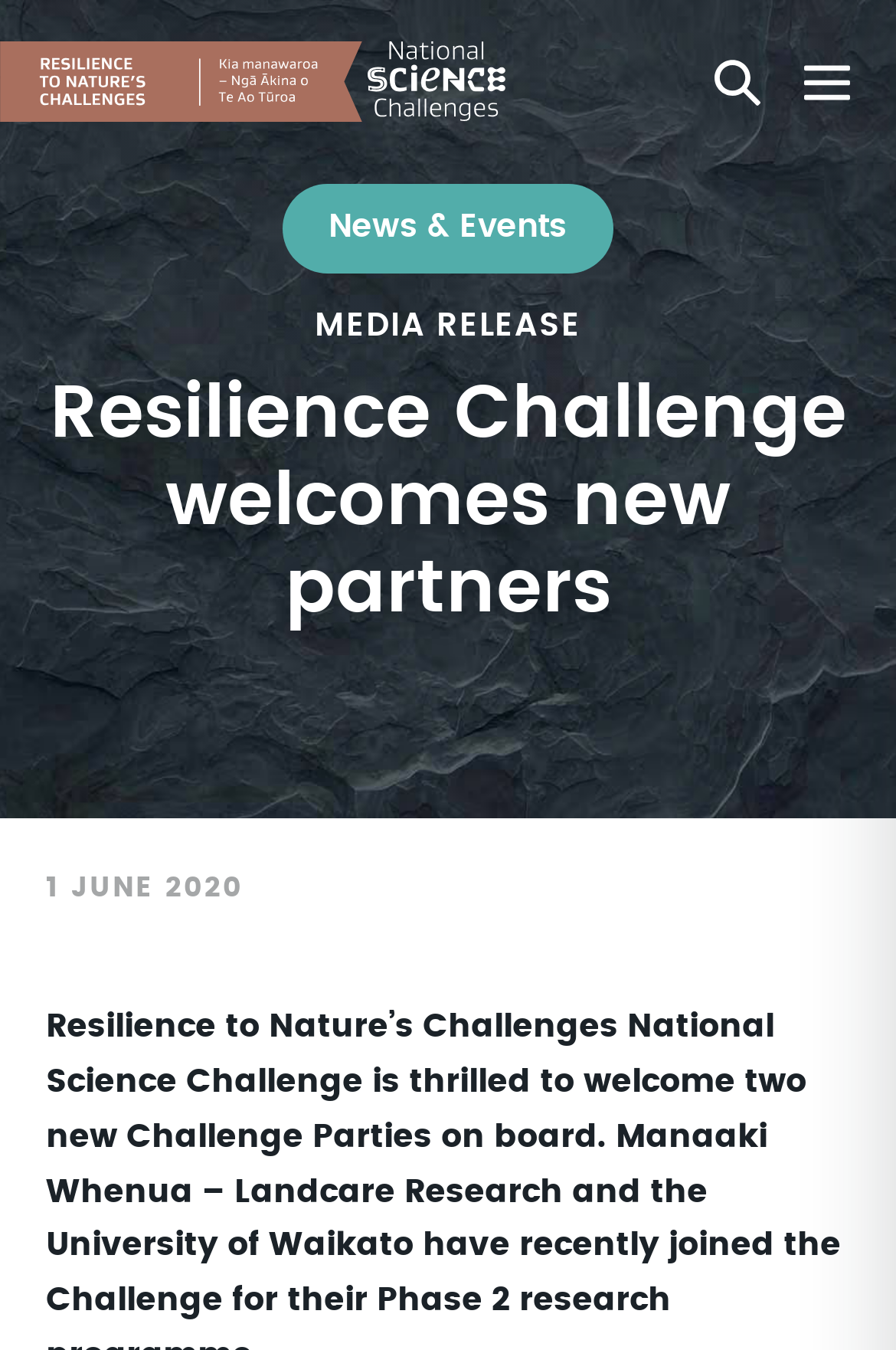Using the format (top-left x, top-left y, bottom-right x, bottom-right y), and given the element description, identify the bounding box coordinates within the screenshot: Menu Toggle

[0.897, 0.032, 0.949, 0.09]